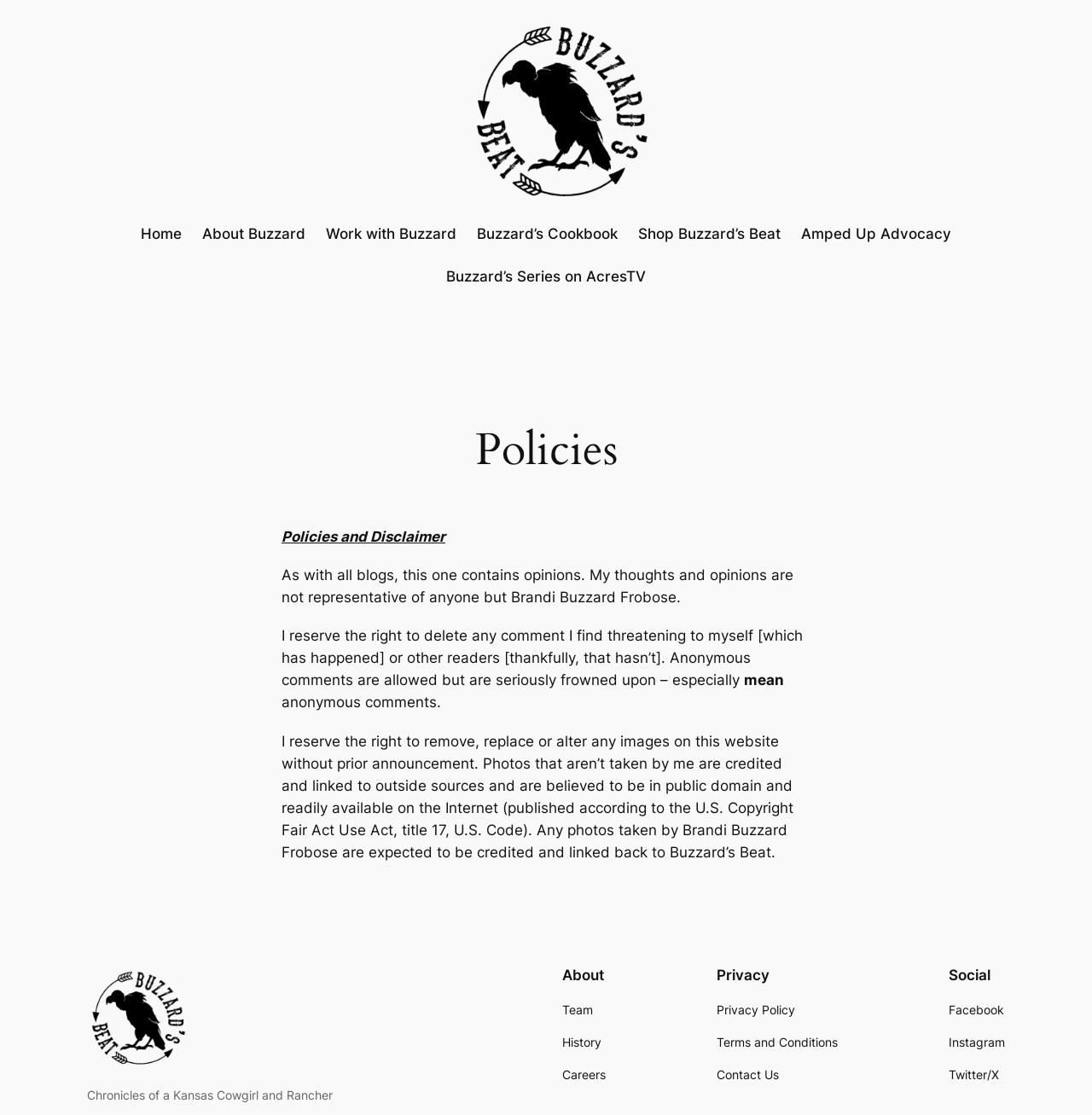Bounding box coordinates are specified in the format (top-left x, top-left y, bottom-right x, bottom-right y). All values are floating point numbers bounded between 0 and 1. Please provide the bounding box coordinate of the region this sentence describes: Terms and Conditions

[0.656, 0.927, 0.767, 0.944]